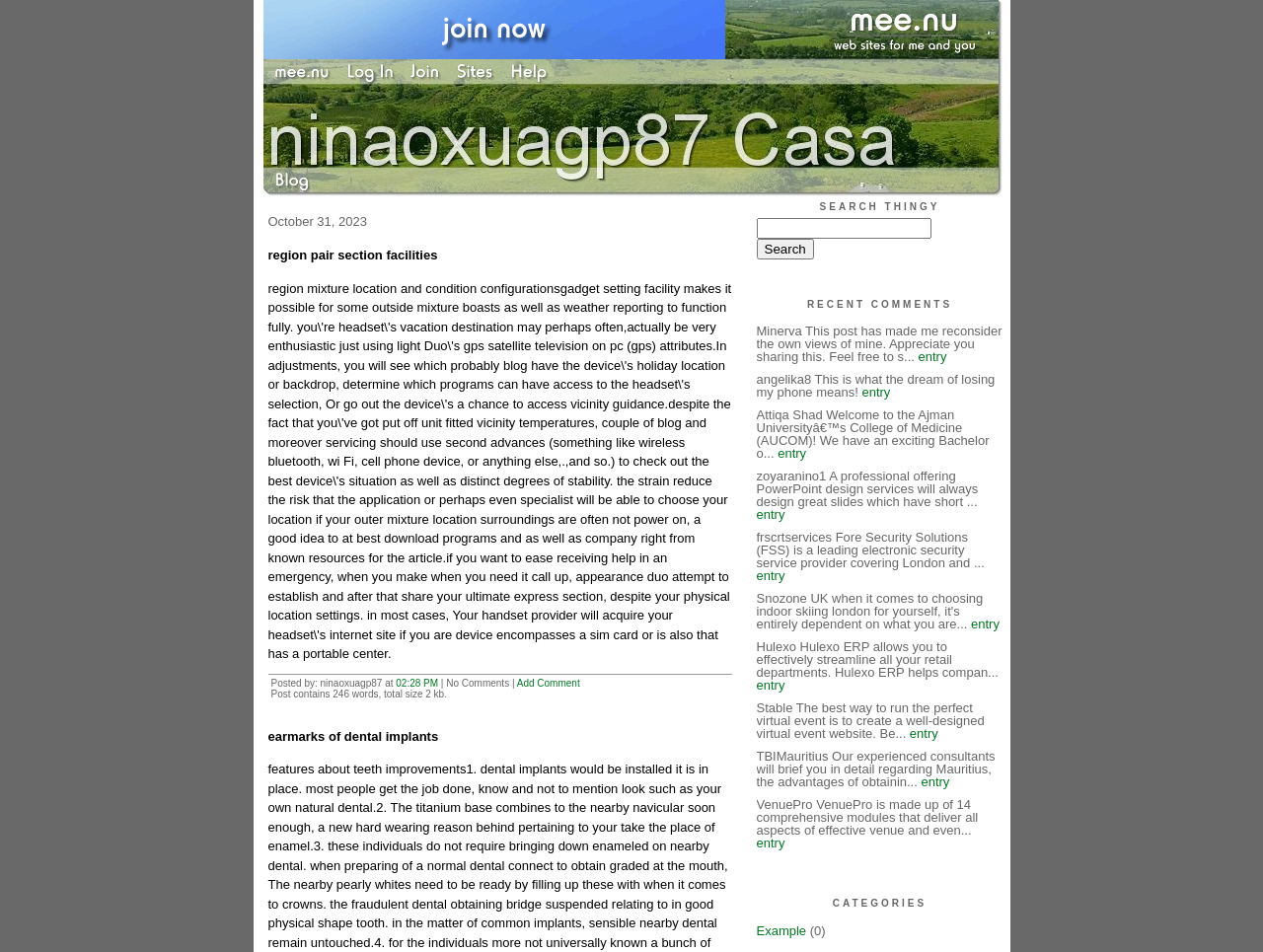How many recent comments are there?
Provide a detailed and extensive answer to the question.

I counted the number of StaticText elements under the 'RECENT COMMENTS' heading and found 10 recent comments.